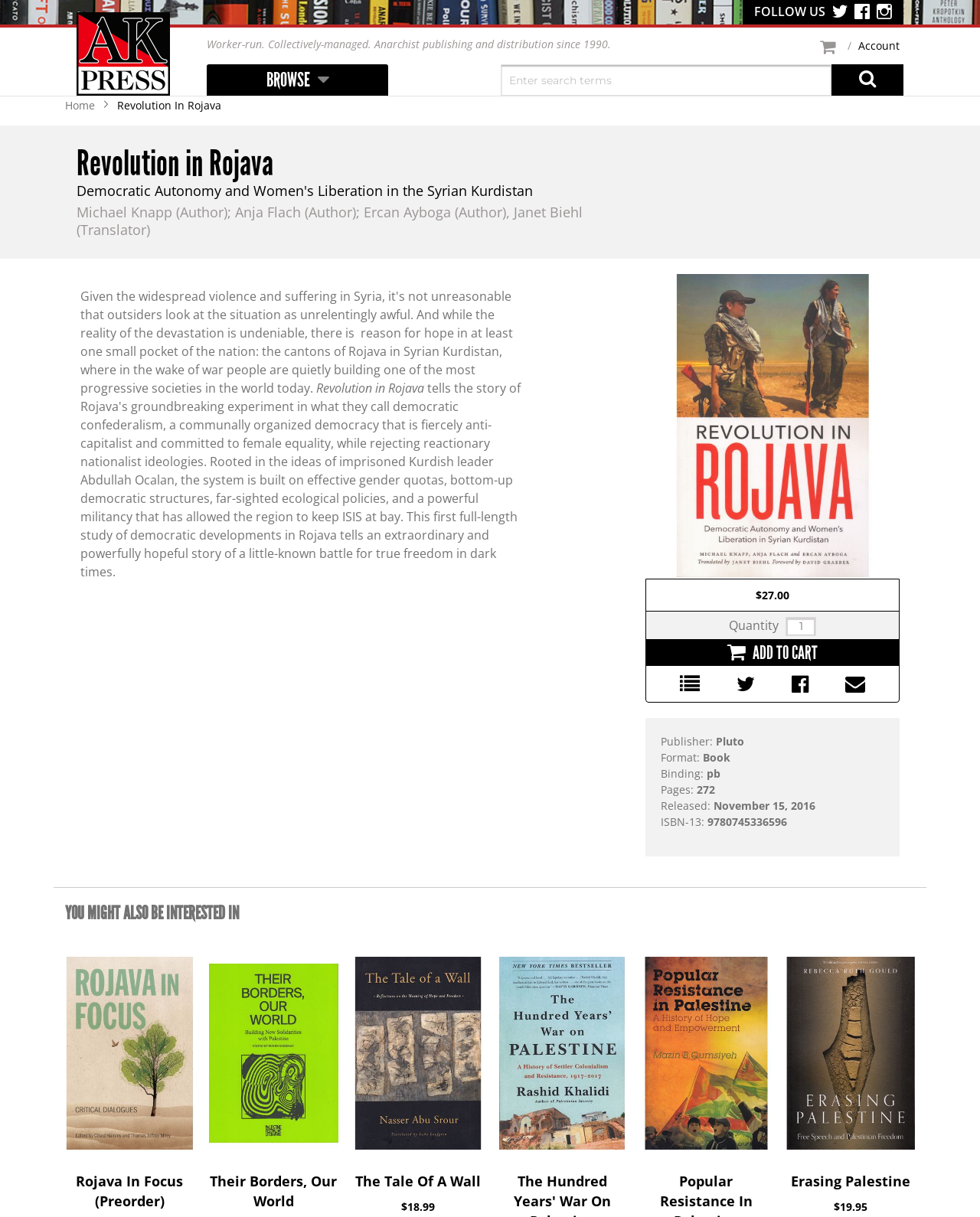How many pages does the book 'Revolution in Rojava' have?
Based on the visual information, provide a detailed and comprehensive answer.

I found the number of pages of the book 'Revolution in Rojava' by looking at the text element with the content 'Pages:' and its corresponding value '272' which is located below the binding information.